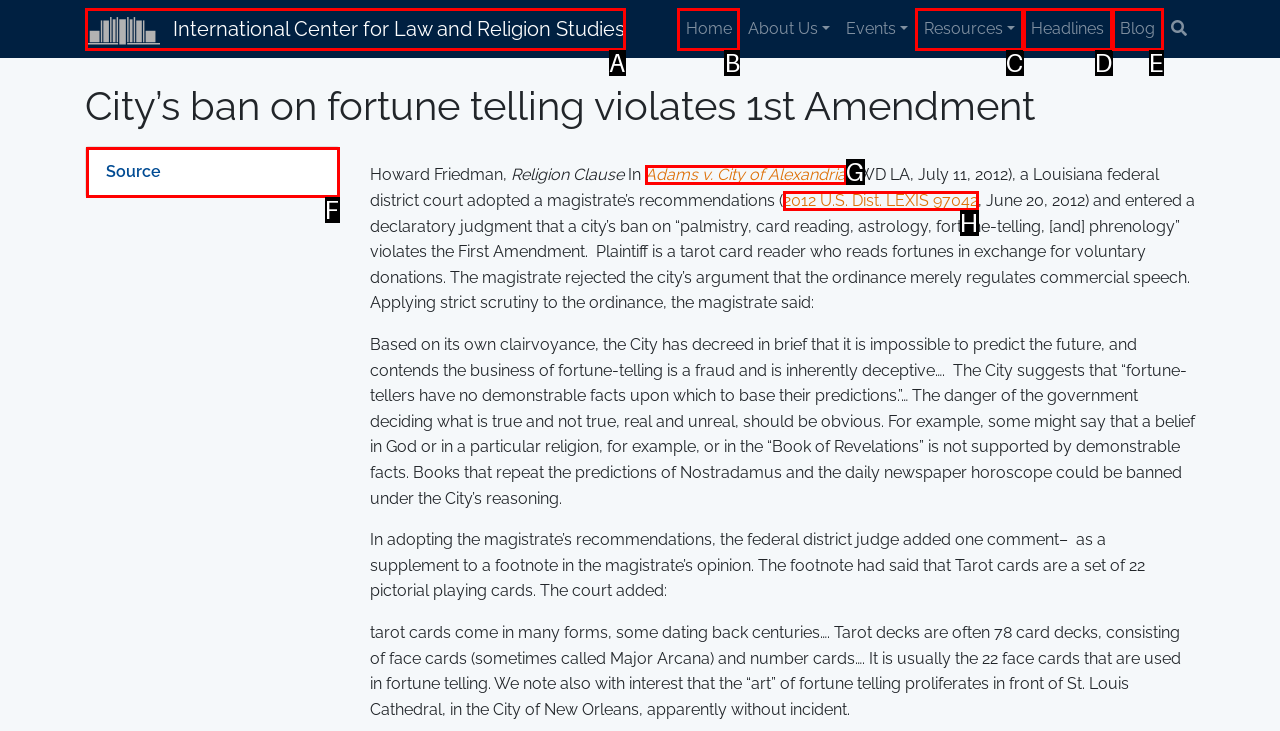Determine which option matches the element description: 2012 U.S. Dist. LEXIS 97042
Answer using the letter of the correct option.

H